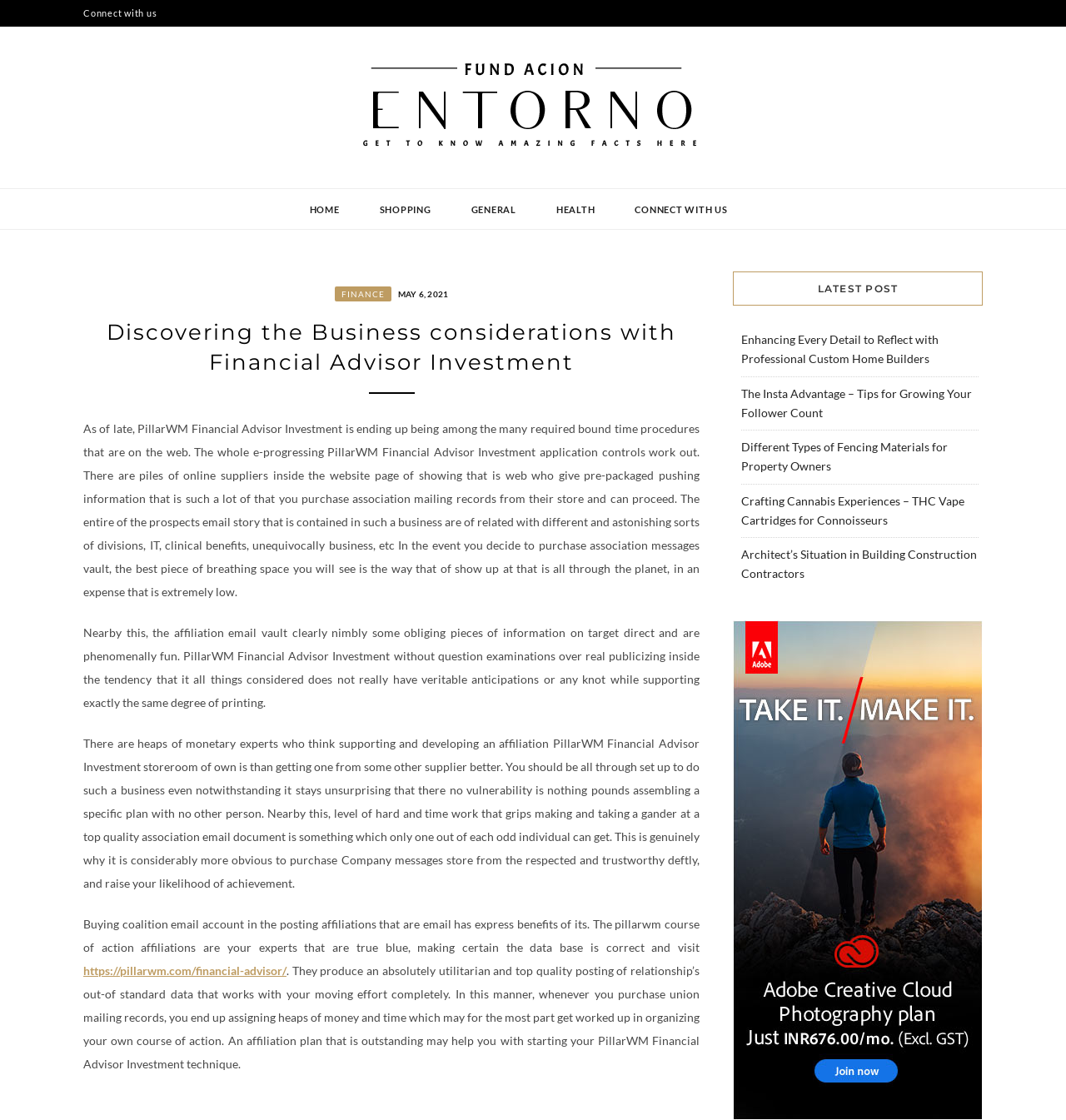What is the name of the company mentioned?
Please provide a single word or phrase as the answer based on the screenshot.

Fund Acion Entorno